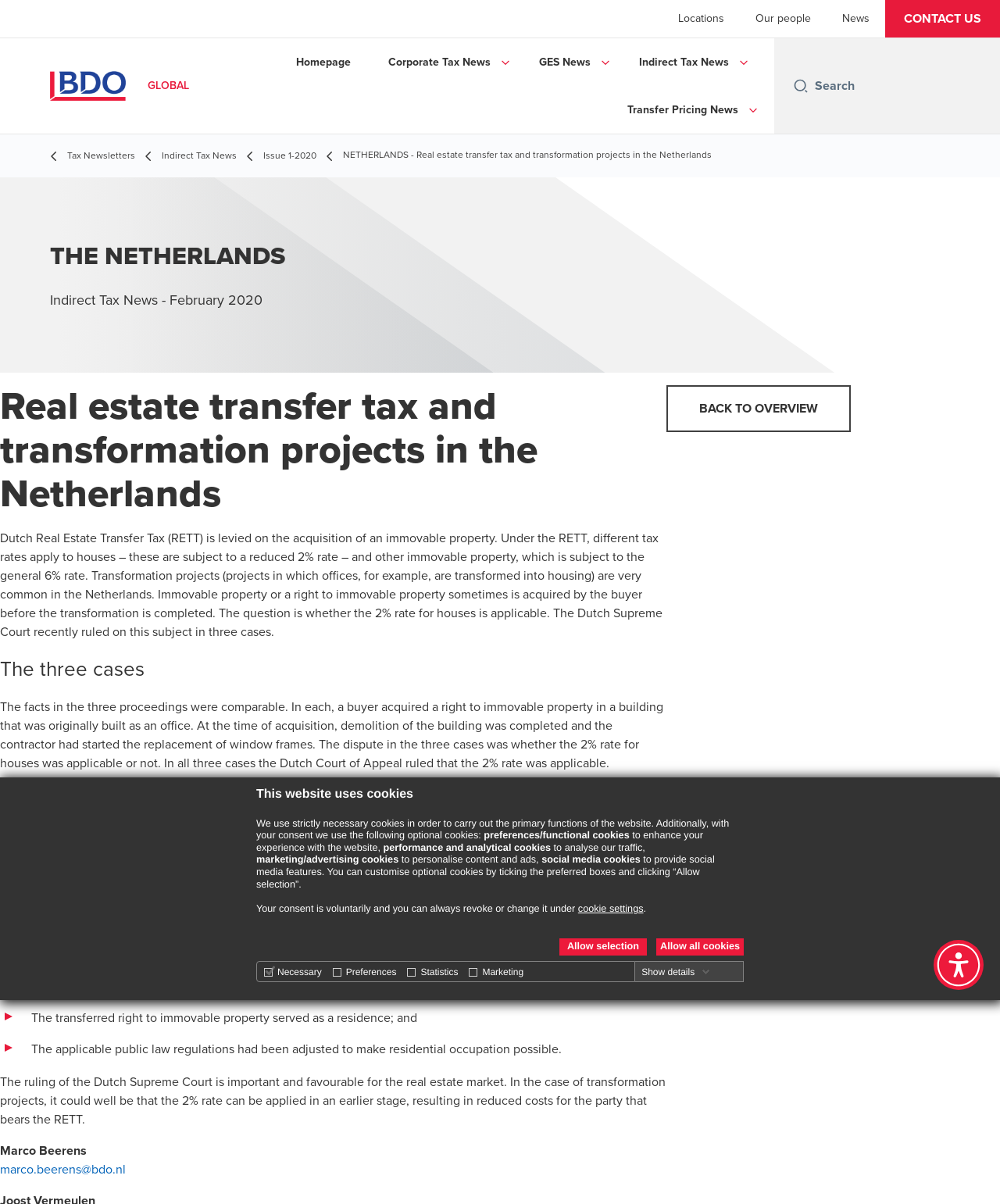Please find the bounding box coordinates of the section that needs to be clicked to achieve this instruction: "Click the 'Tax Newsletters' link".

[0.067, 0.123, 0.135, 0.136]